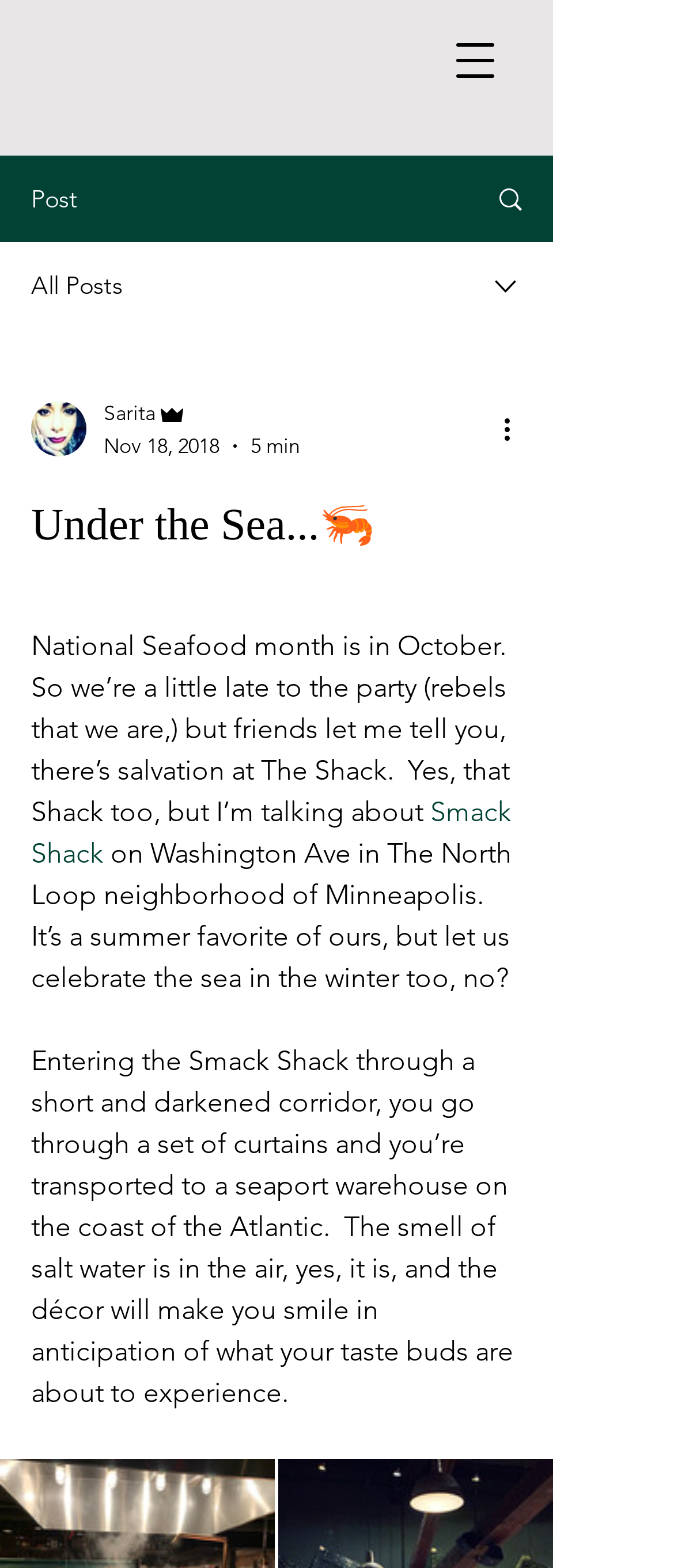Give the bounding box coordinates for the element described by: "Search".

[0.695, 0.1, 0.818, 0.153]